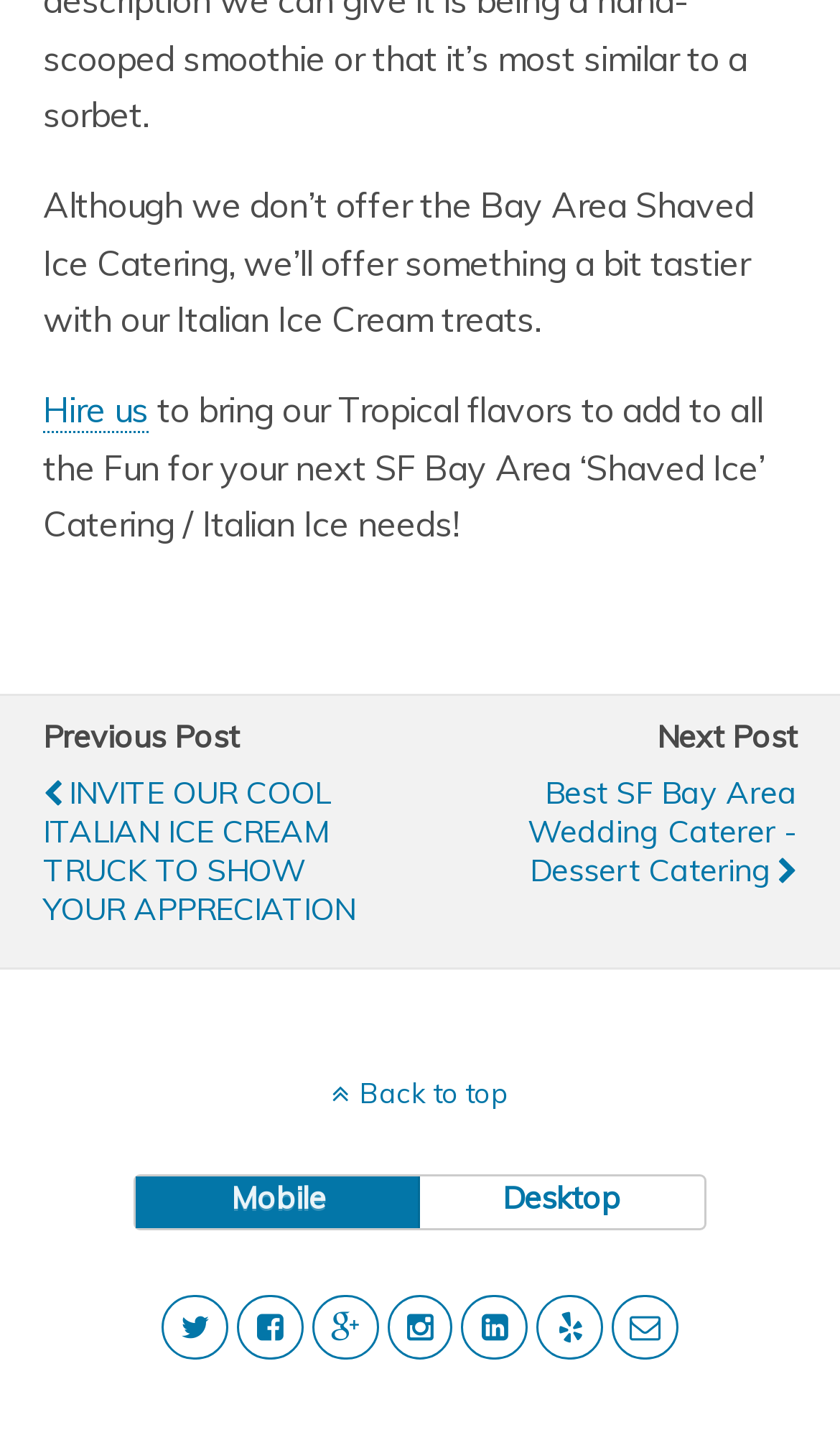Given the following UI element description: "Back to top", find the bounding box coordinates in the webpage screenshot.

[0.0, 0.749, 1.0, 0.773]